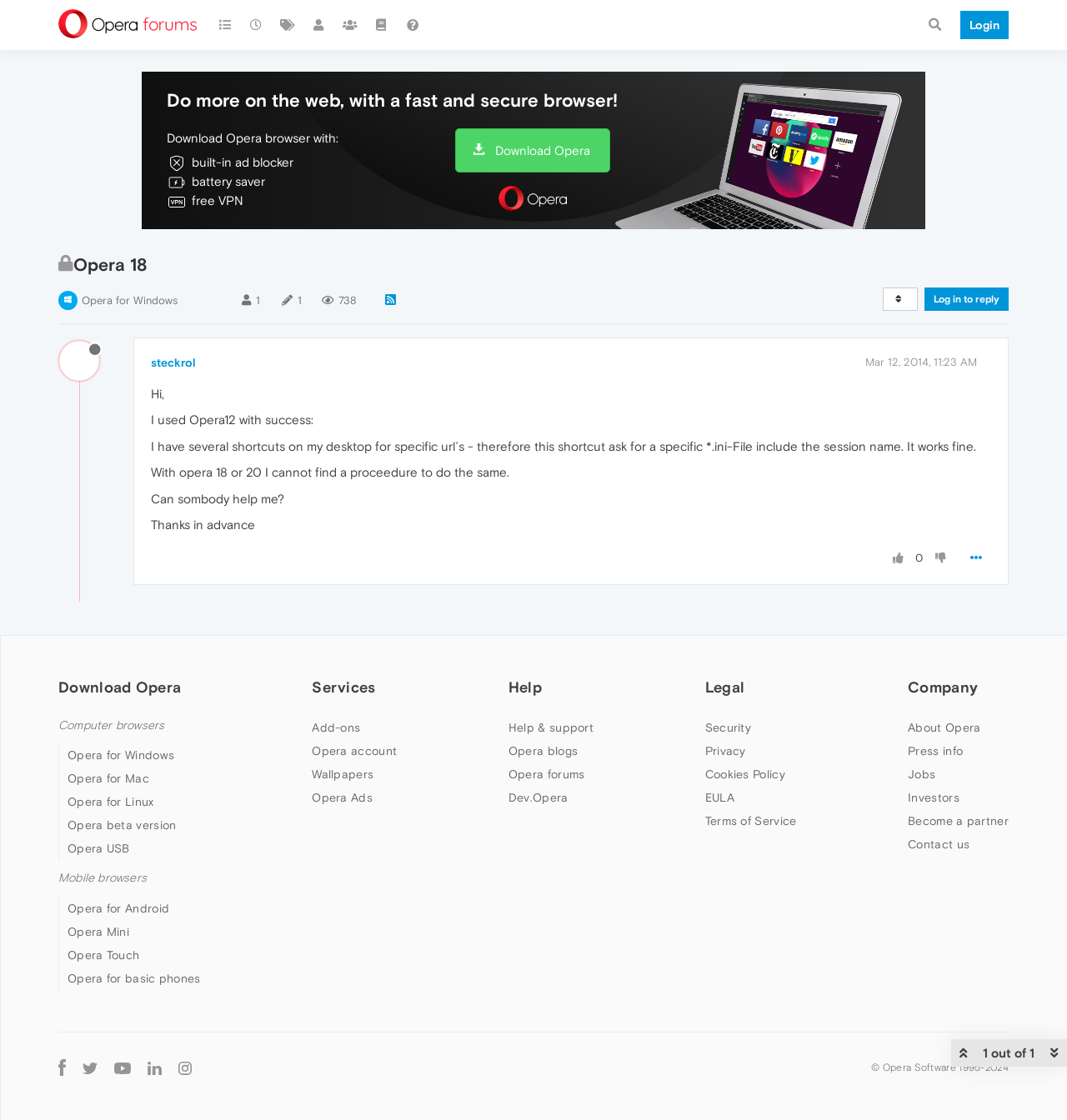Pinpoint the bounding box coordinates of the clickable area needed to execute the instruction: "Search for something". The coordinates should be specified as four float numbers between 0 and 1, i.e., [left, top, right, bottom].

[0.86, 0.0, 0.892, 0.045]